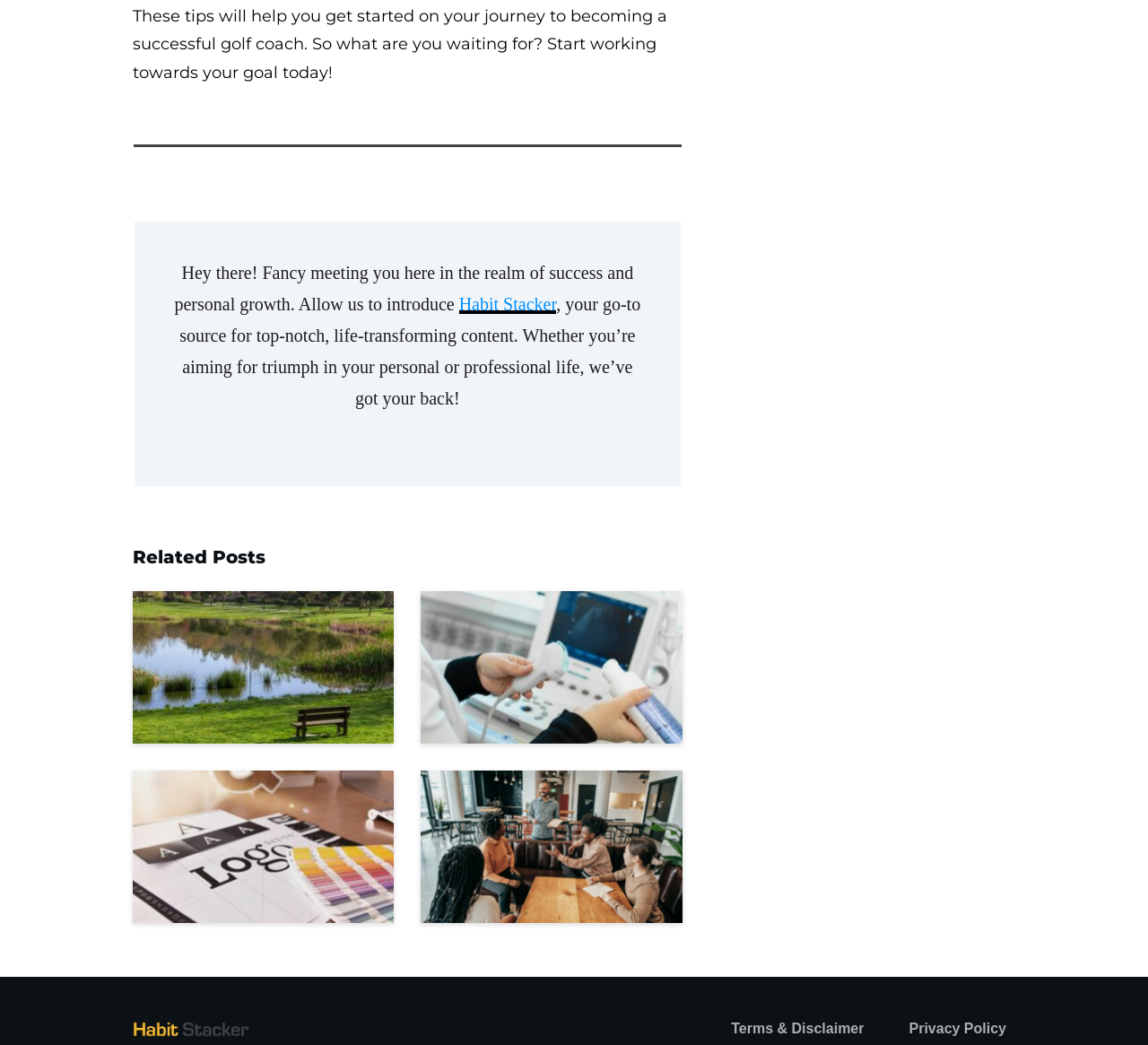Locate the bounding box coordinates for the element described below: "Cart / ₨ 0 0". The coordinates must be four float values between 0 and 1, formatted as [left, top, right, bottom].

None